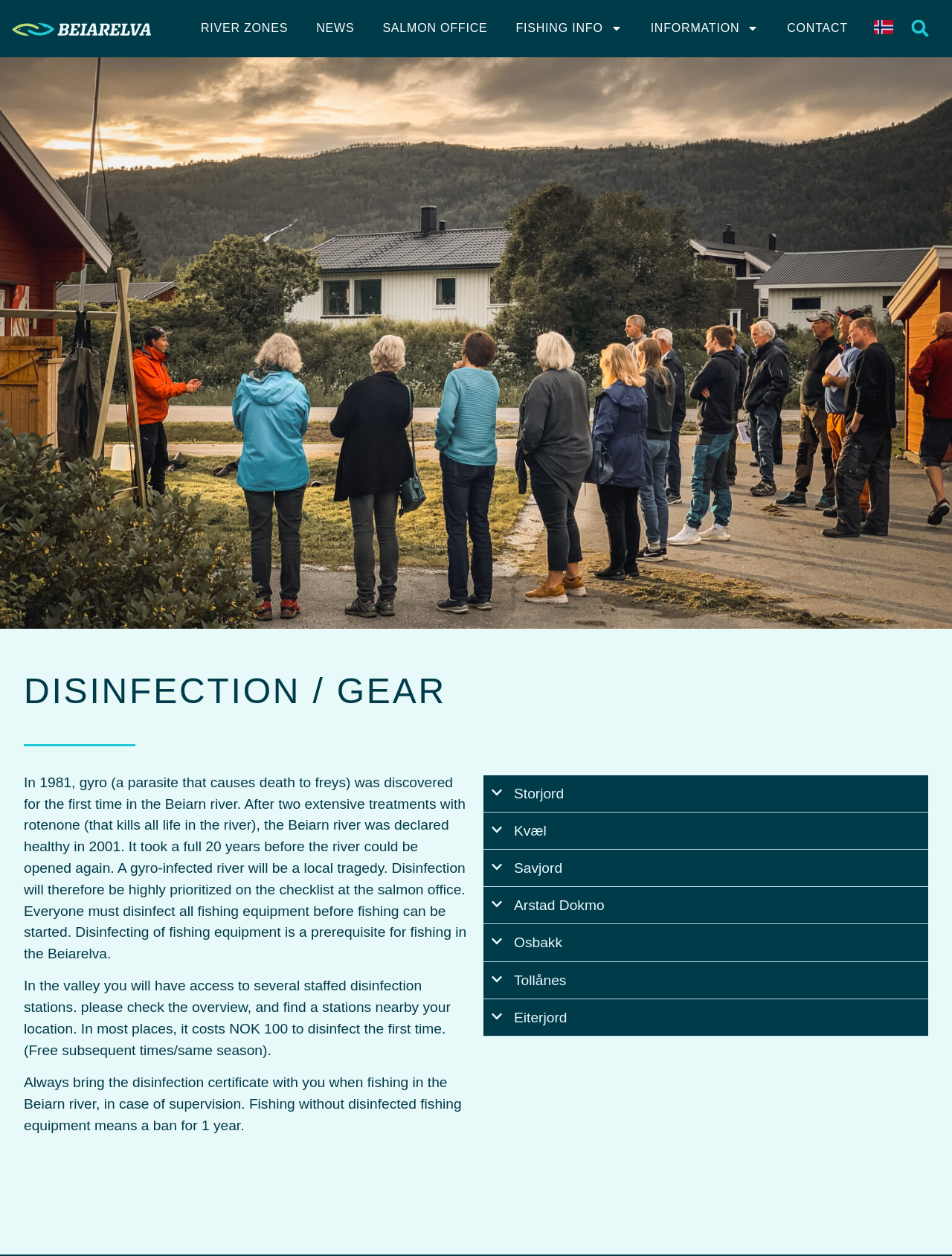Find the bounding box coordinates of the clickable area that will achieve the following instruction: "Go to FISHING INFO".

[0.53, 0.009, 0.665, 0.037]